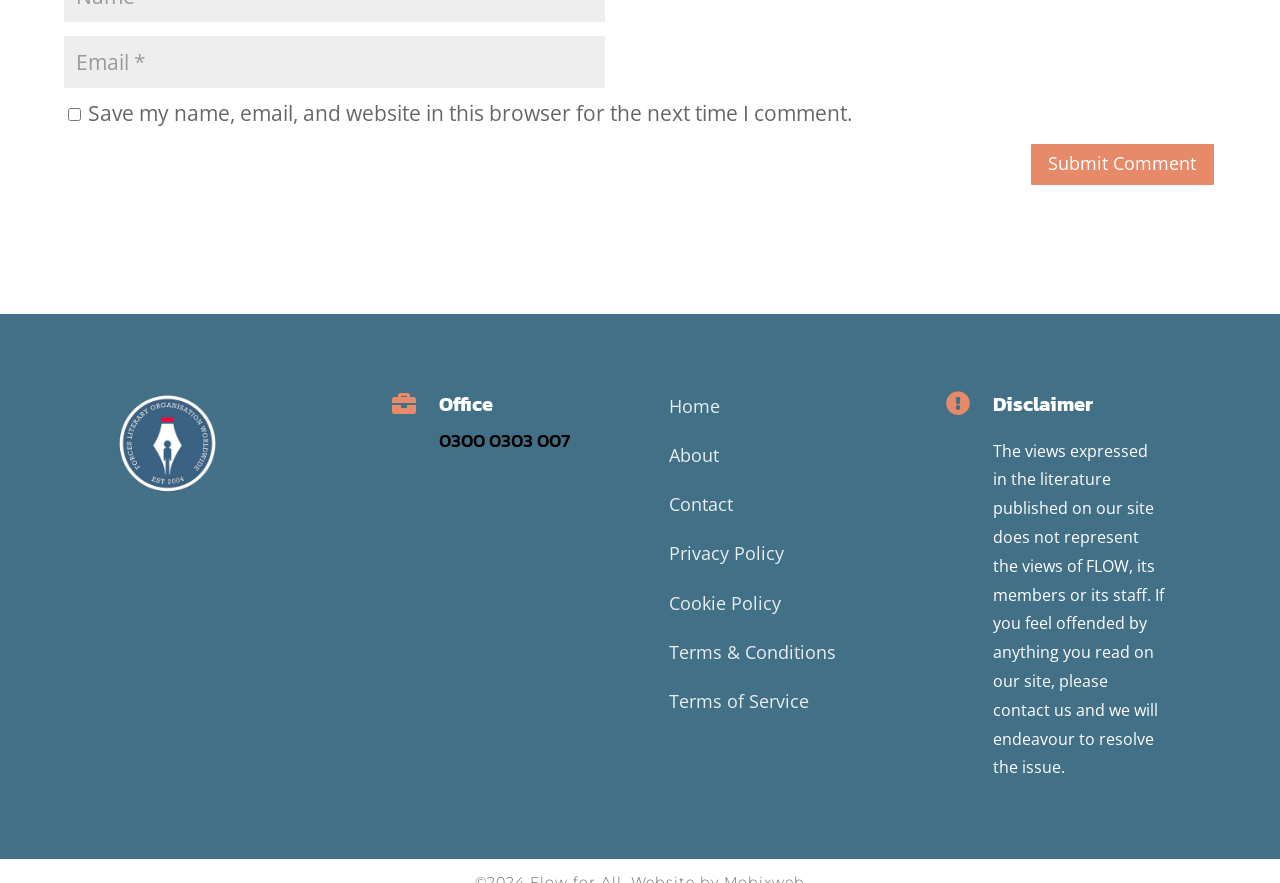Please answer the following question using a single word or phrase: 
What is the topic of the disclaimer?

FLOW views